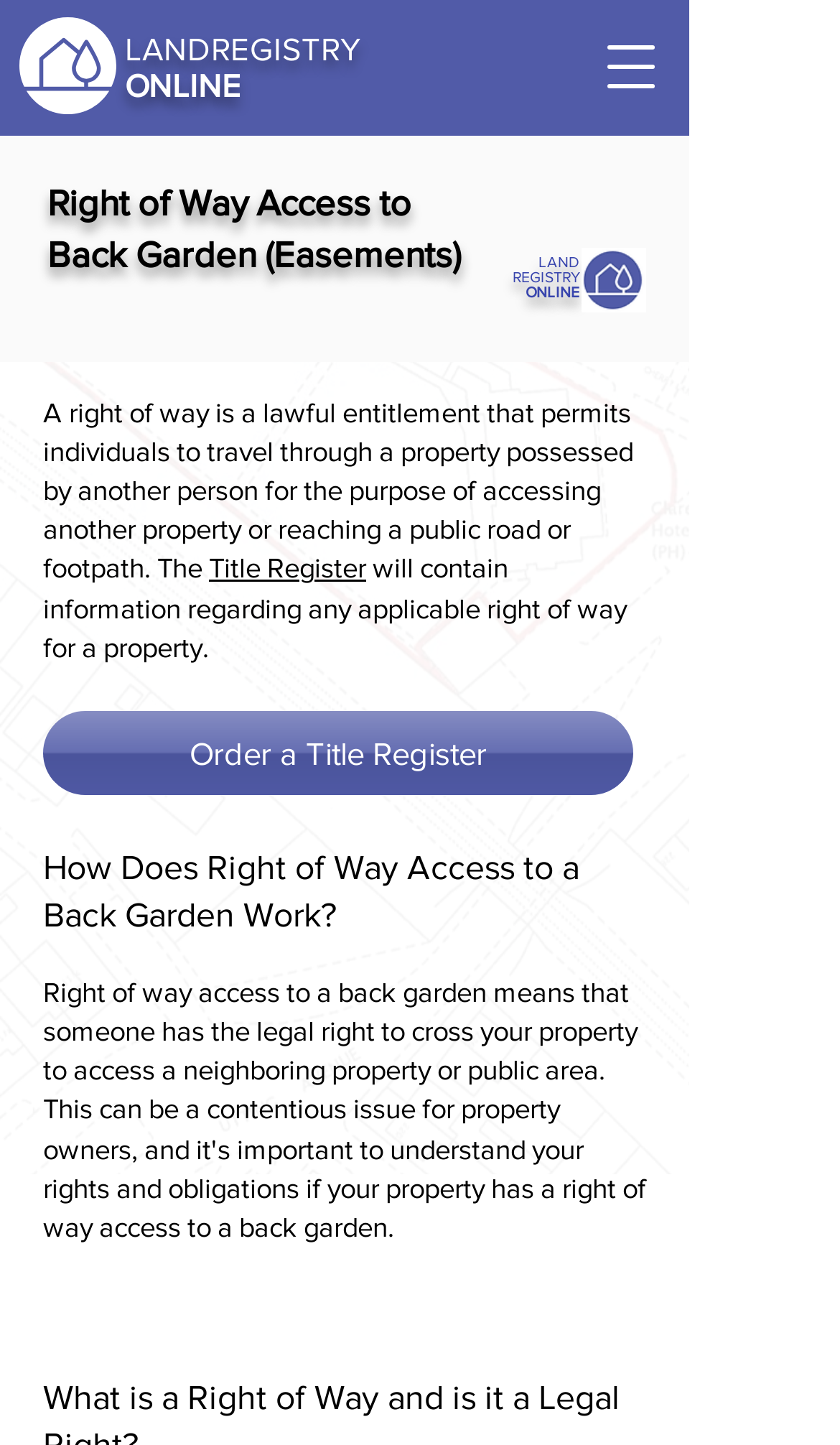Given the element description "LANDREGISTRY ONLINE" in the screenshot, predict the bounding box coordinates of that UI element.

[0.149, 0.021, 0.428, 0.072]